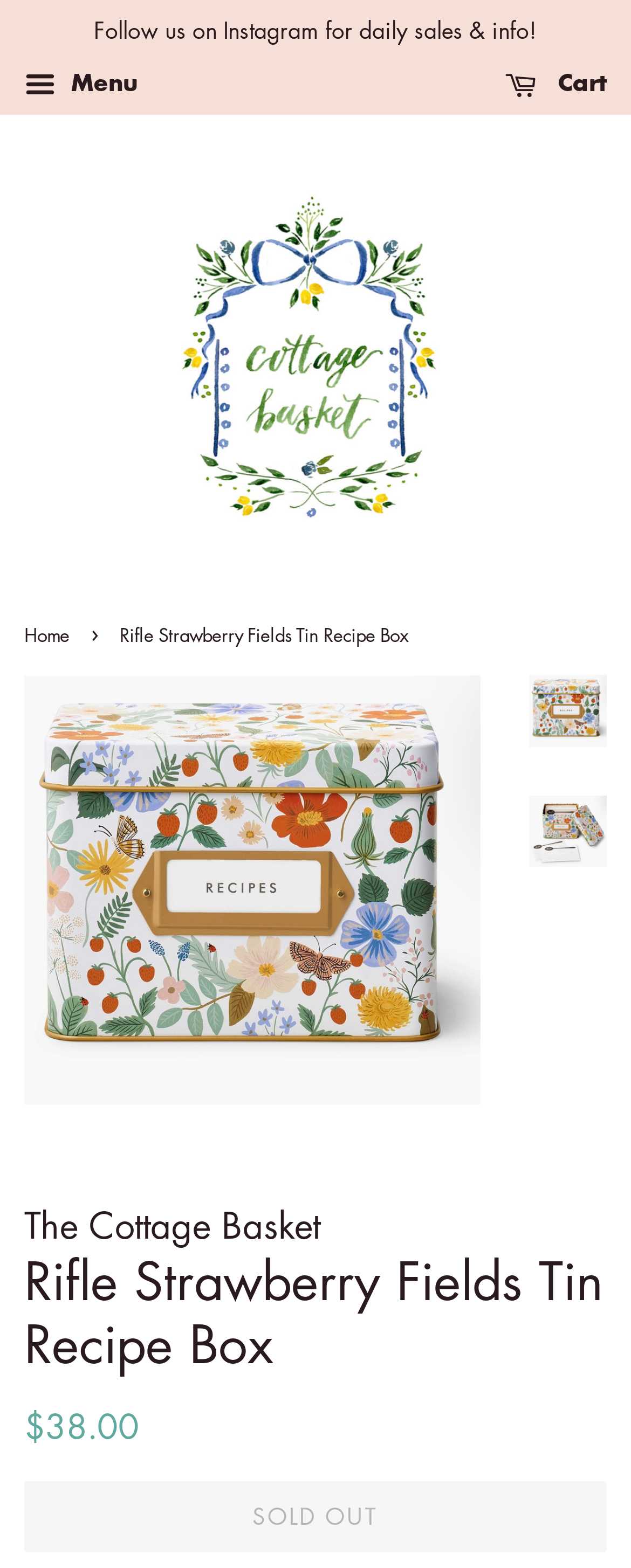Please provide the bounding box coordinate of the region that matches the element description: alt="The Cottage Basket". Coordinates should be in the format (top-left x, top-left y, bottom-right x, bottom-right y) and all values should be between 0 and 1.

[0.244, 0.115, 0.756, 0.338]